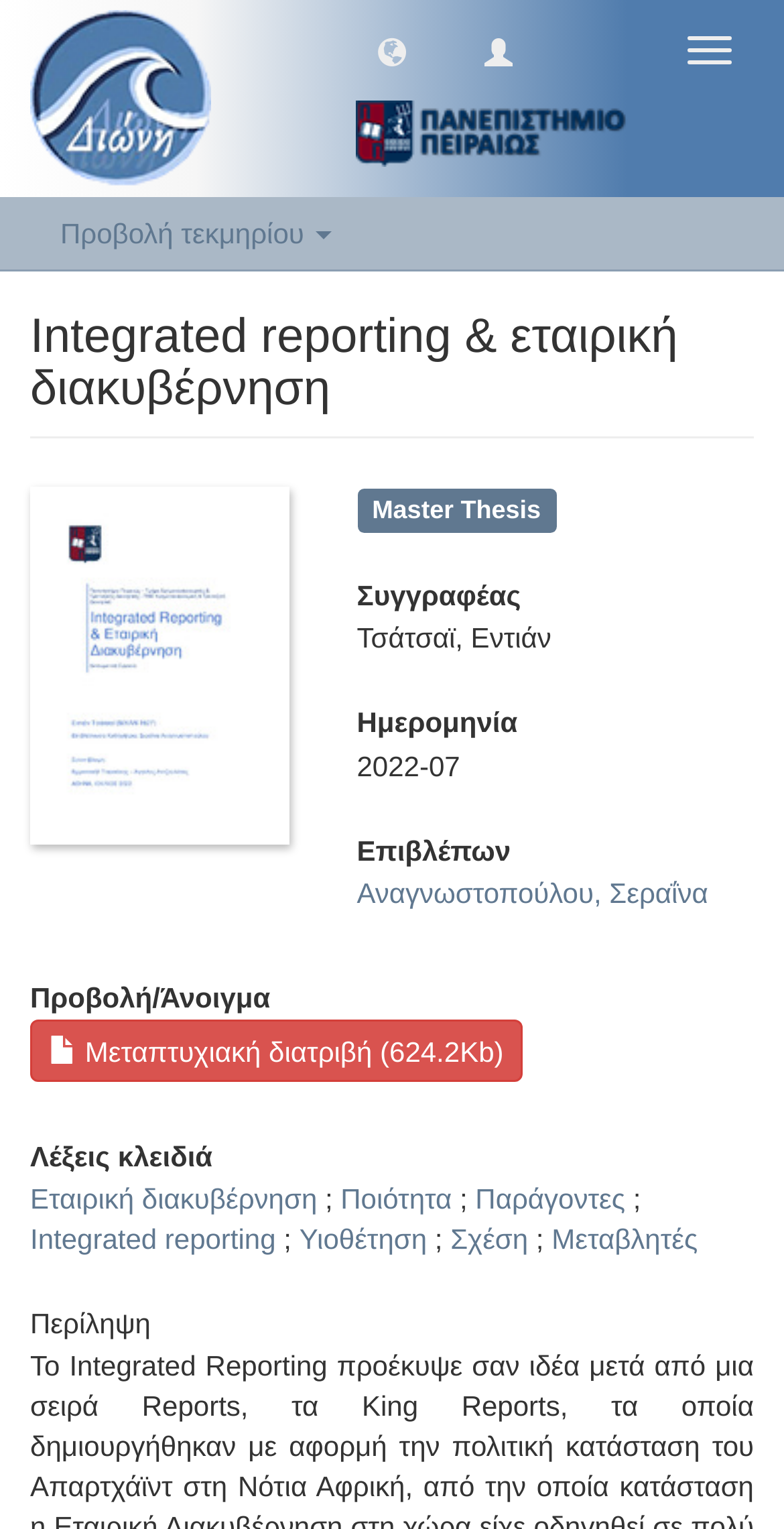Reply to the question with a single word or phrase:
What is the size of the thesis file?

624.2Kb